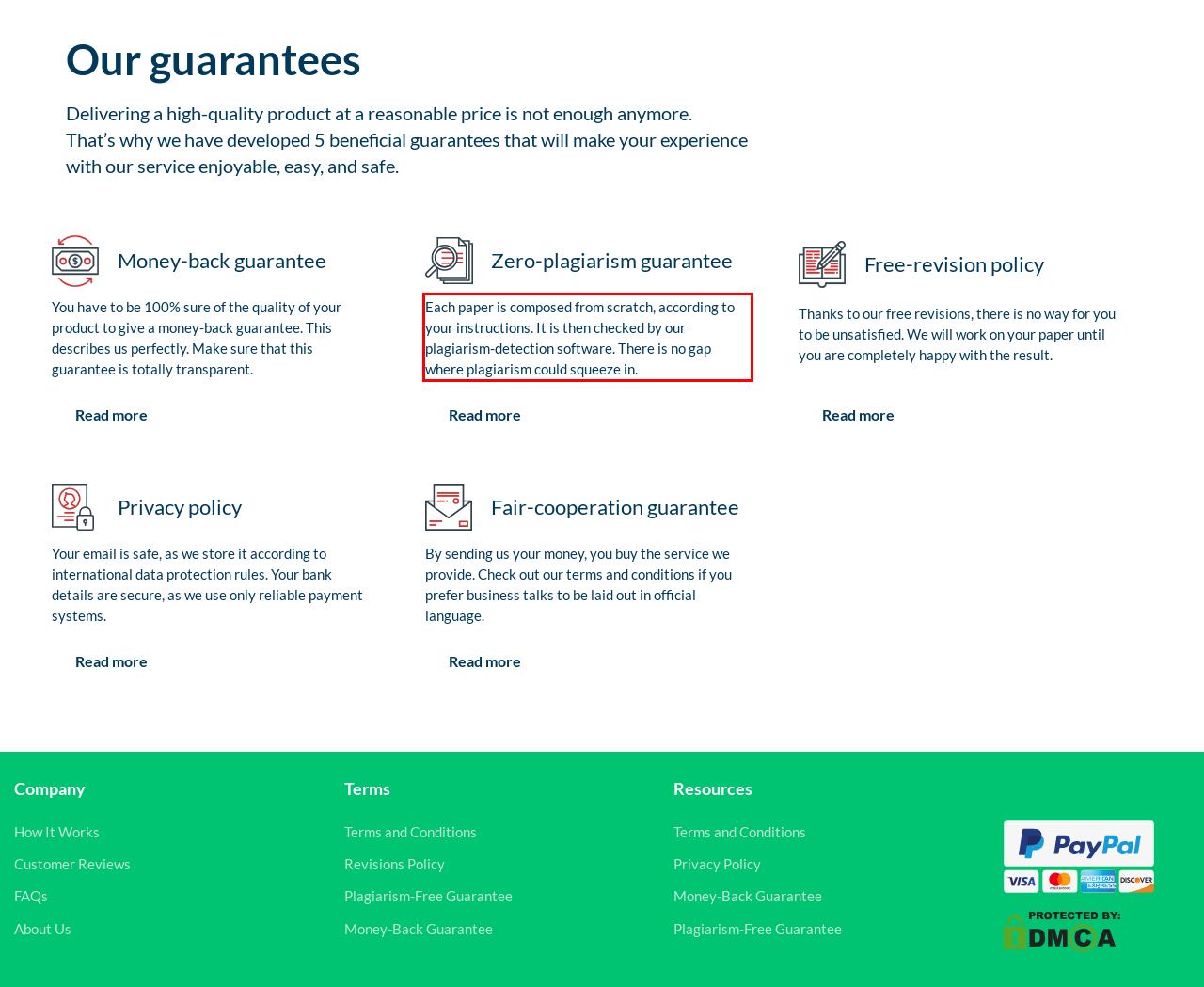Analyze the screenshot of the webpage that features a red bounding box and recognize the text content enclosed within this red bounding box.

Each paper is composed from scratch, according to your instructions. It is then checked by our plagiarism-detection software. There is no gap where plagiarism could squeeze in.